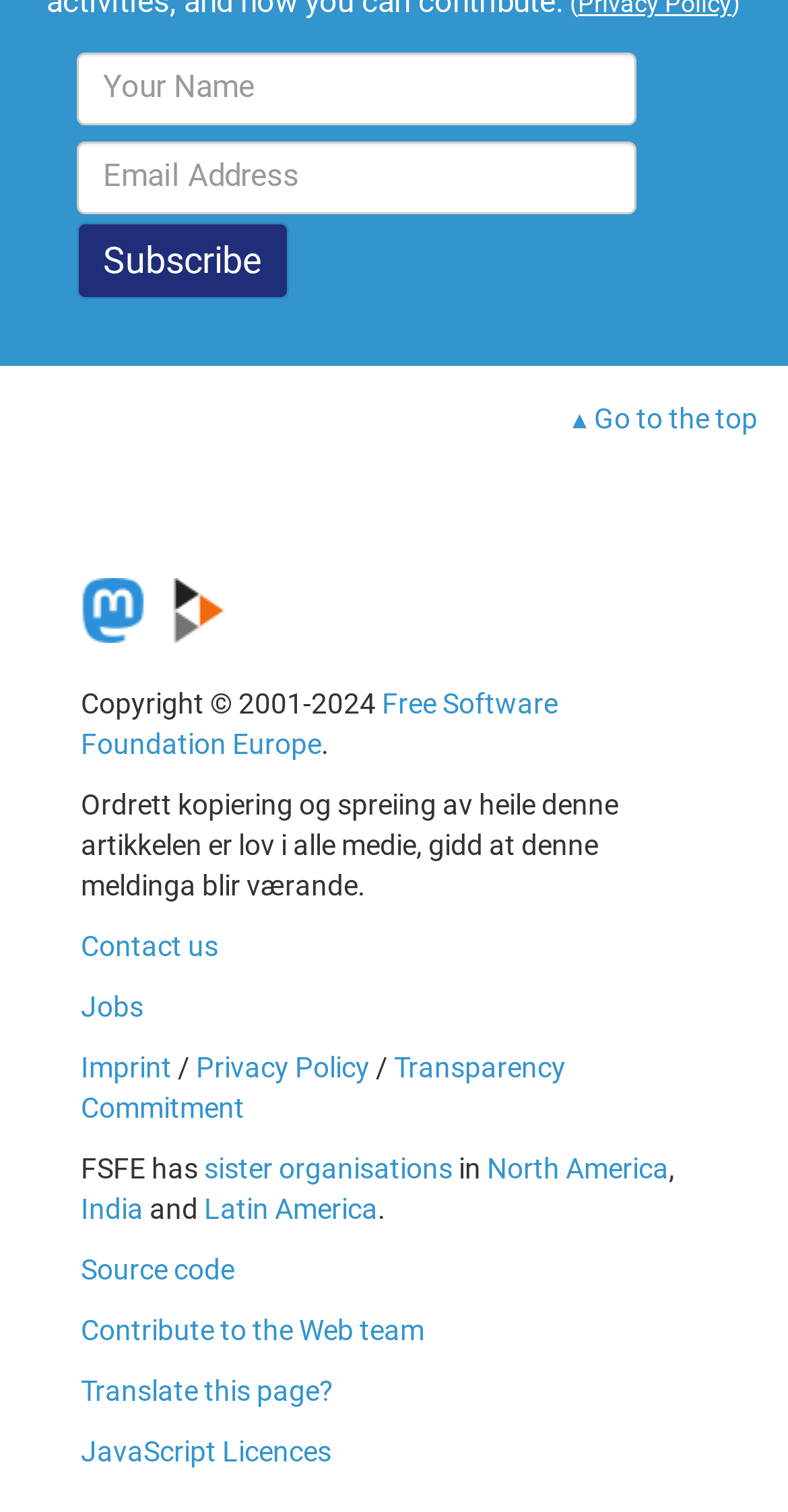Please find the bounding box for the UI component described as follows: "sister organisations".

[0.259, 0.762, 0.574, 0.783]